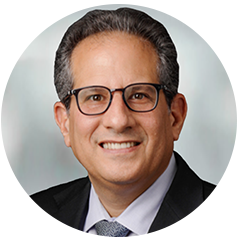What is the name of the university where Jeffrey Goldberg earned his BS in accounting?
Look at the screenshot and respond with one word or a short phrase.

State University of New York-Albany